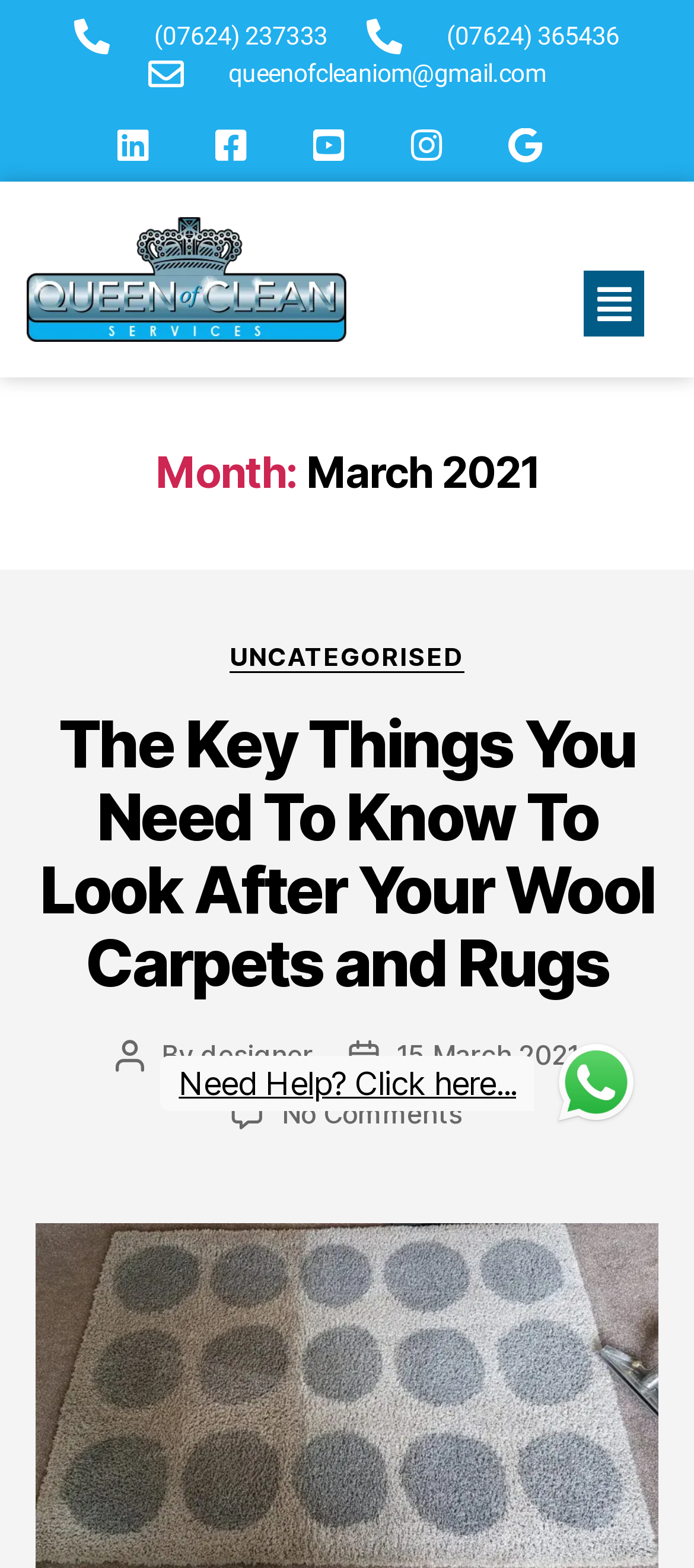What is the phone number to contact Queen of Clean?
Offer a detailed and exhaustive answer to the question.

I found the phone number by looking at the links on the webpage, specifically the one that starts with '(07624) 237333', which is likely a contact number for Queen of Clean.